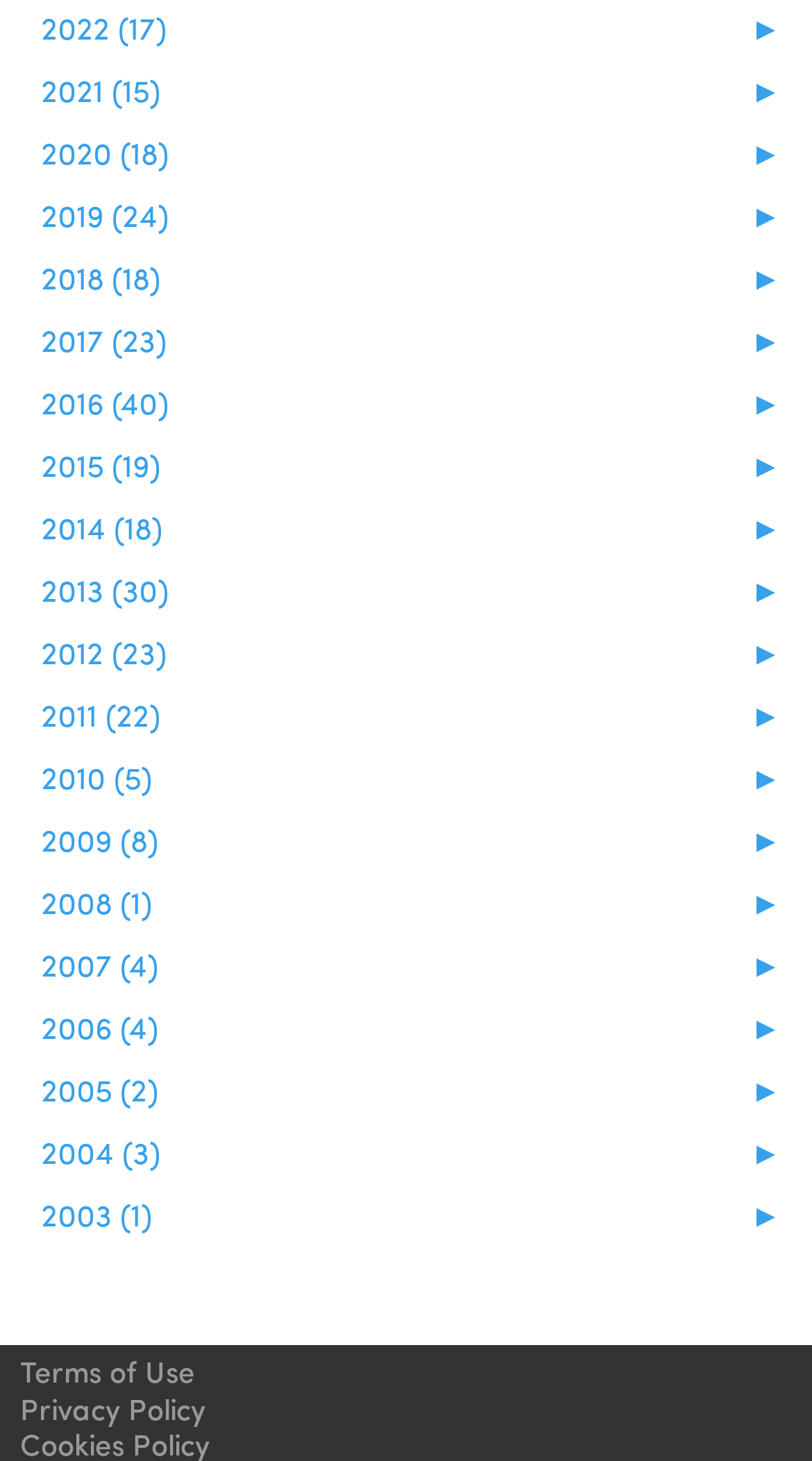Please locate the clickable area by providing the bounding box coordinates to follow this instruction: "View 2022 archives".

[0.051, 0.002, 0.204, 0.034]